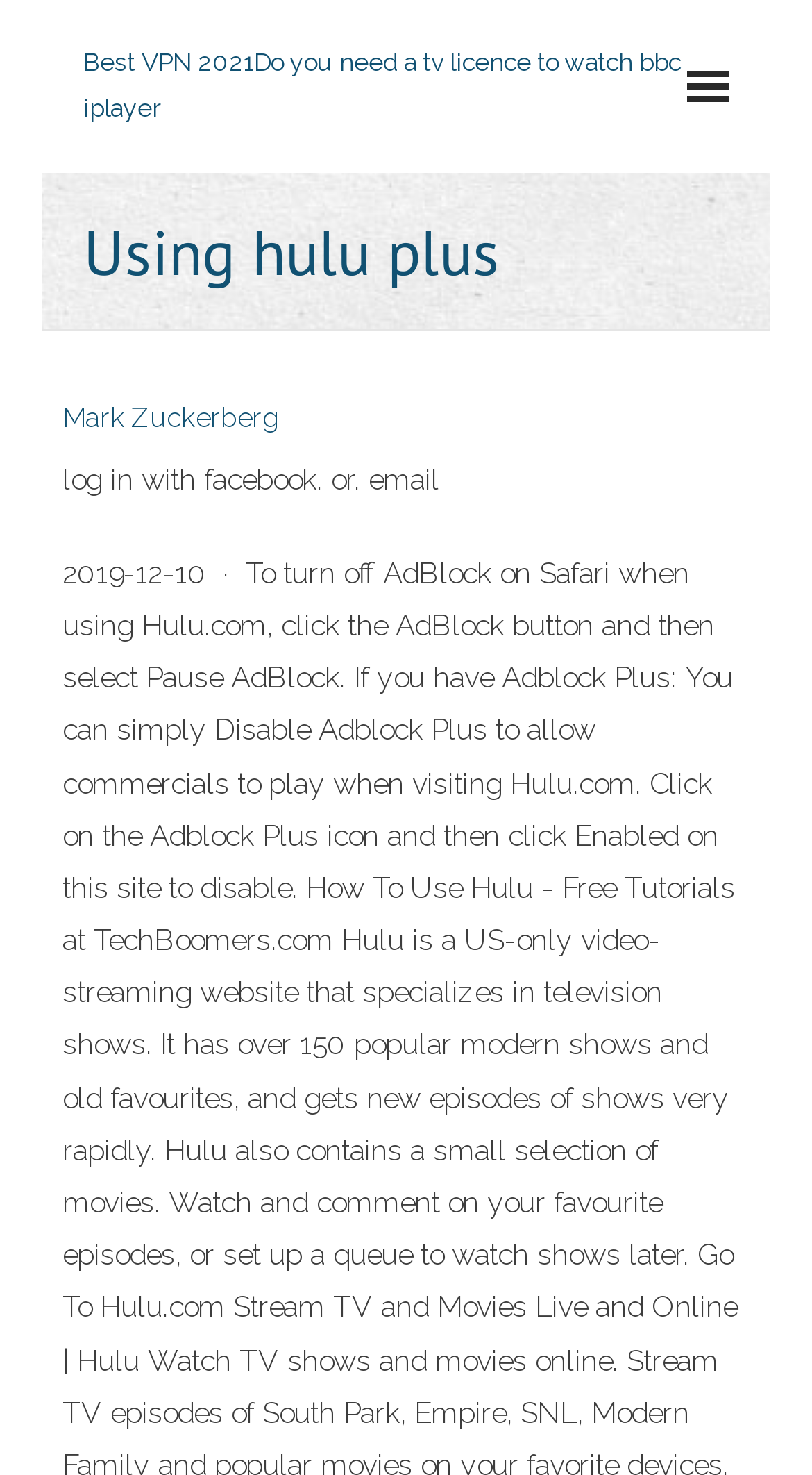Elaborate on the different components and information displayed on the webpage.

The webpage appears to be a blog post or article discussing the use of Hulu Plus. At the top of the page, there is a table layout that spans almost the entire width of the page. Within this table, there is a link that takes up most of the table's space, with the text "Best VPN 2021Do you need a tv licence to watch bbc iplayer". This link is divided into two parts, with "Best VPN 2021" and "VPN 2021" being separate elements.

Below the table, there is a heading that reads "Using hulu plus", which is centered on the page. This heading is followed by a link to "Mark Zuckerberg", which is positioned to the left of the page. To the right of the Mark Zuckerberg link, there is a static text element that says "log in with facebook. or. email". This text element is slightly below the link.